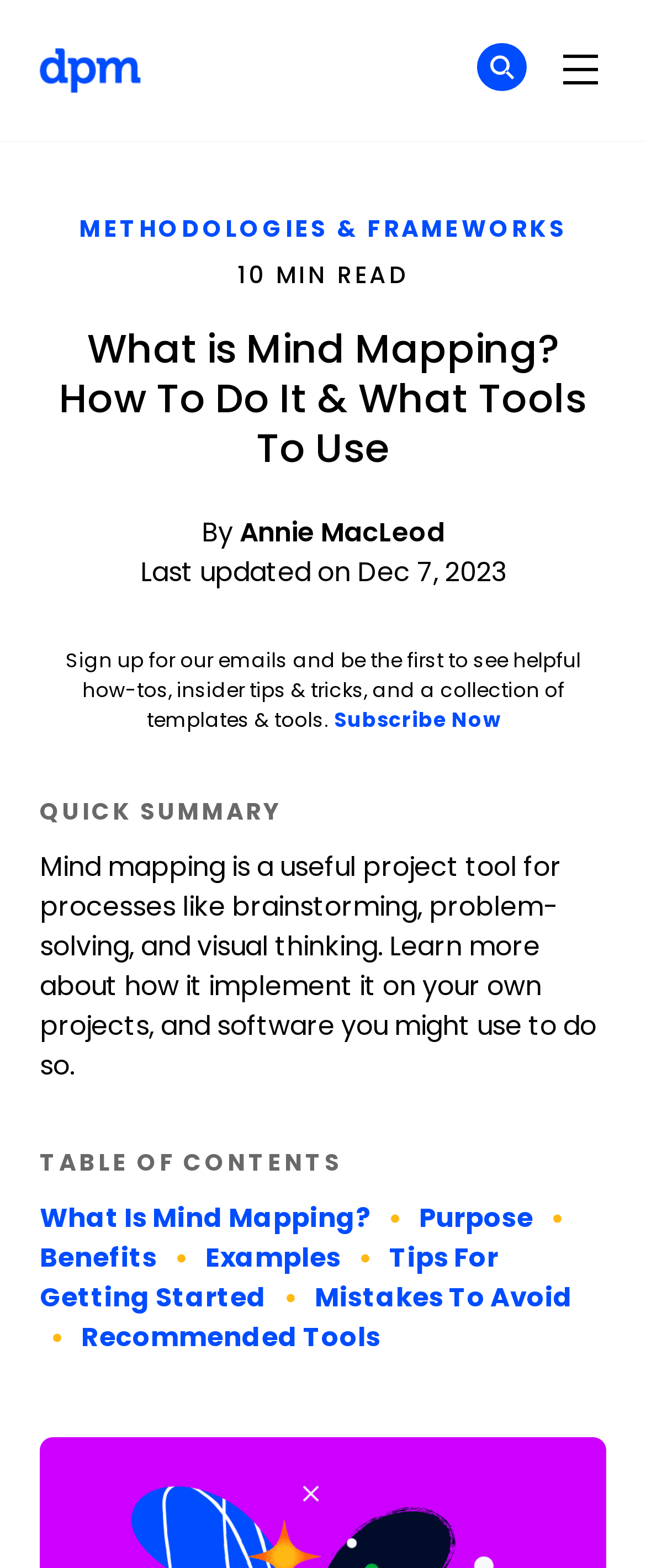Find the bounding box coordinates for the HTML element described as: "Terms of Service". The coordinates should consist of four float values between 0 and 1, i.e., [left, top, right, bottom].

None